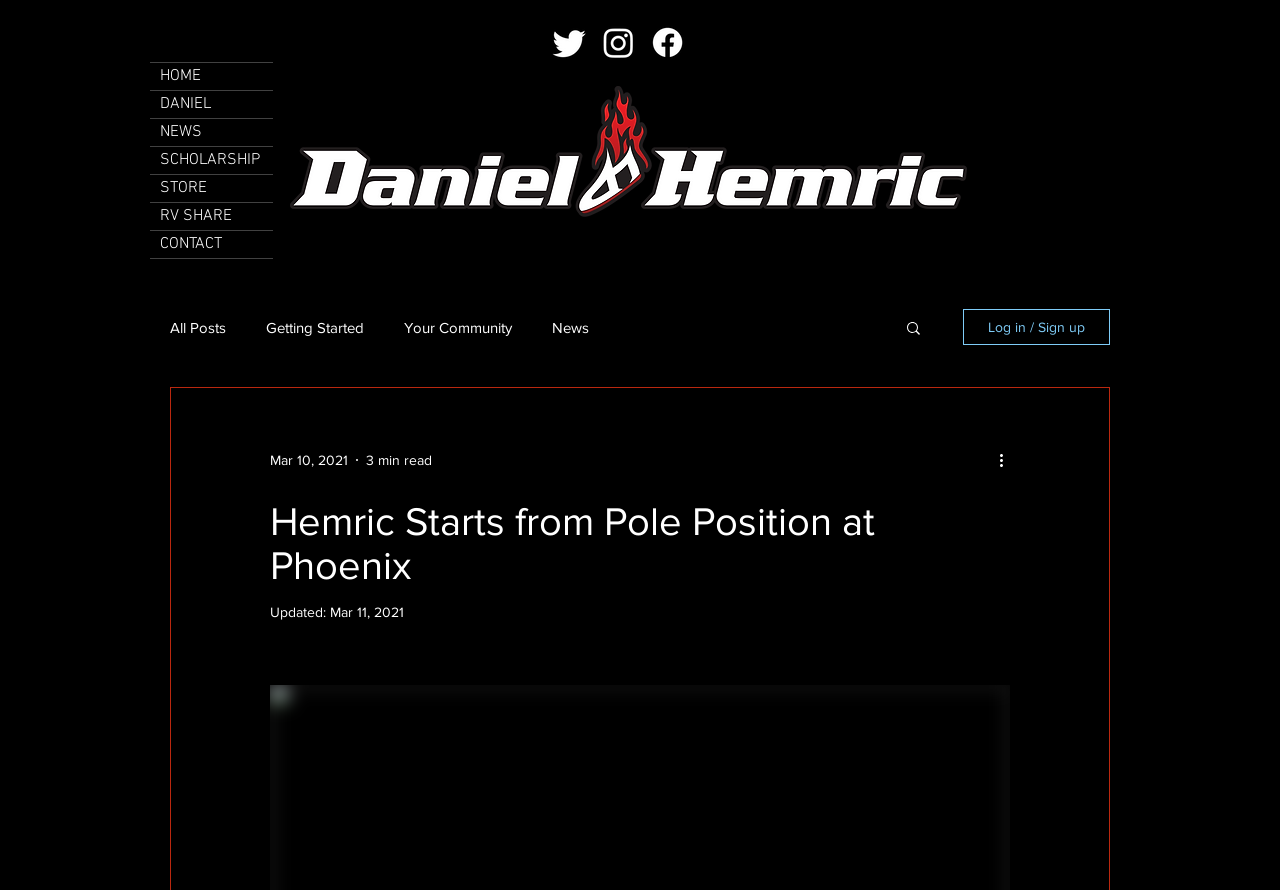Specify the bounding box coordinates for the region that must be clicked to perform the given instruction: "Search for something".

[0.706, 0.358, 0.721, 0.382]